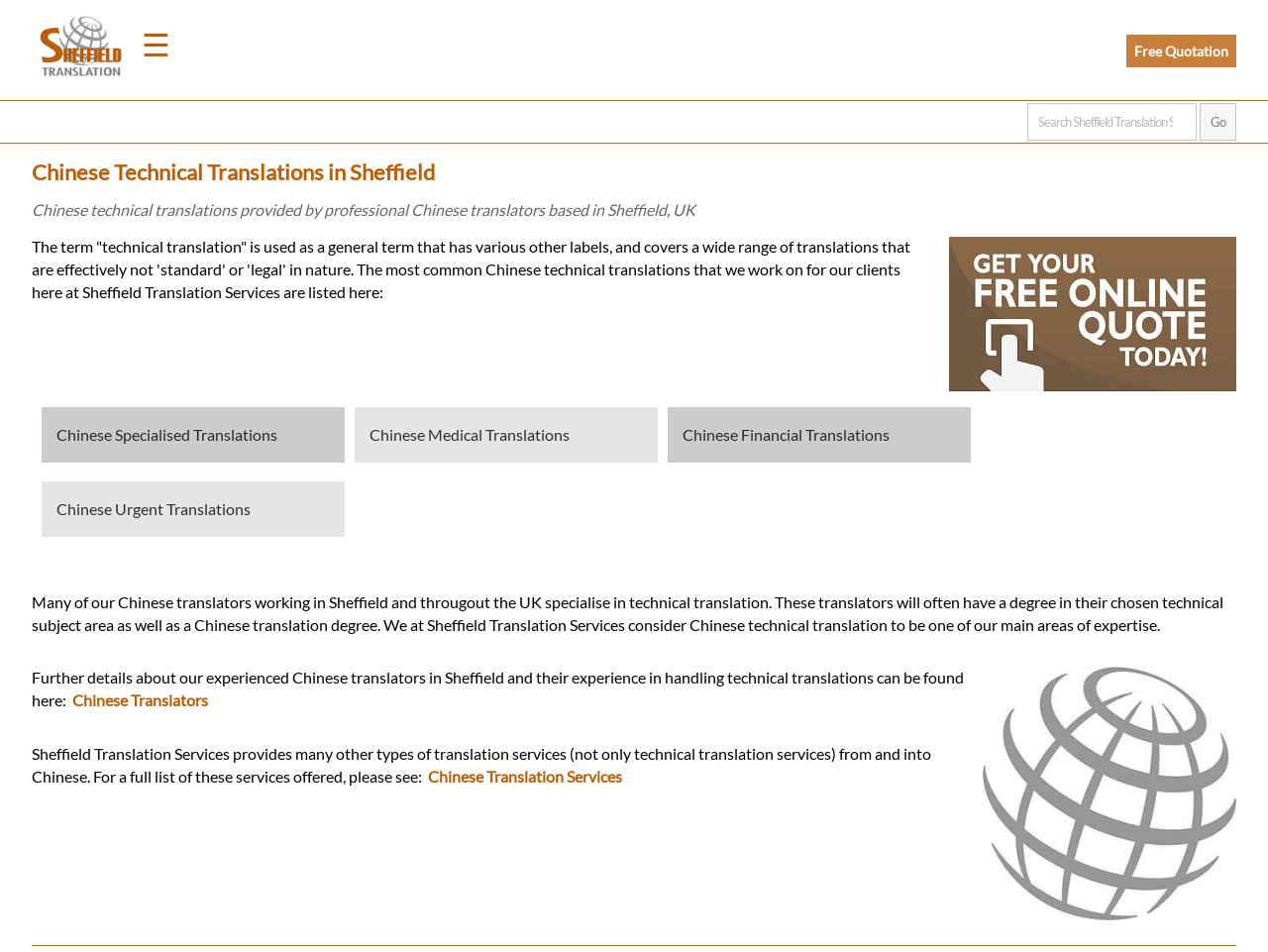Please identify the bounding box coordinates of the element's region that needs to be clicked to fulfill the following instruction: "Toggle Search Form". The bounding box coordinates should consist of four float numbers between 0 and 1, i.e., [left, top, right, bottom].

None